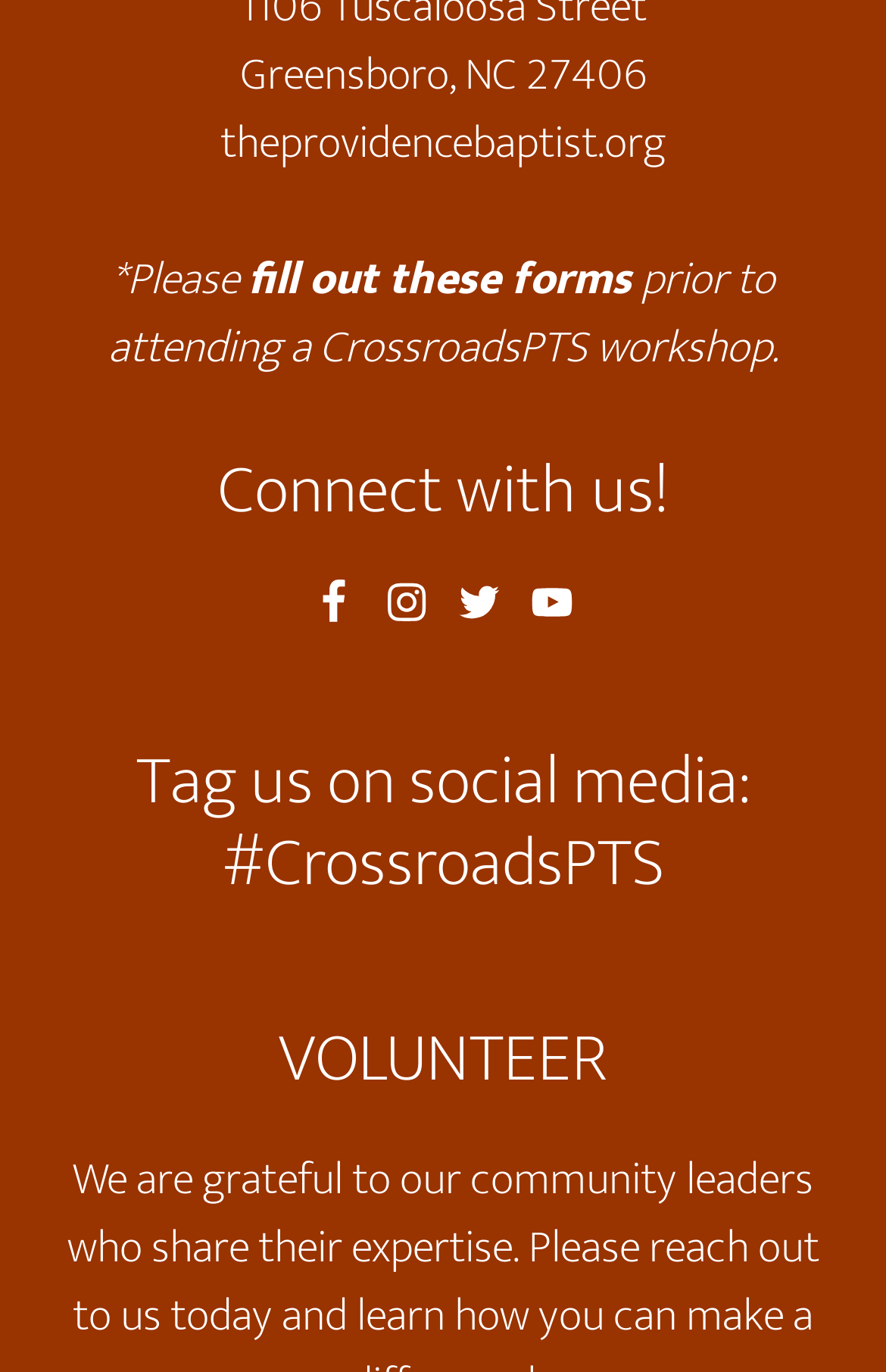Using the image as a reference, answer the following question in as much detail as possible:
What is the address of the organization?

The address of the organization can be found at the top of the webpage, which is 'Greensboro, NC 27406'.